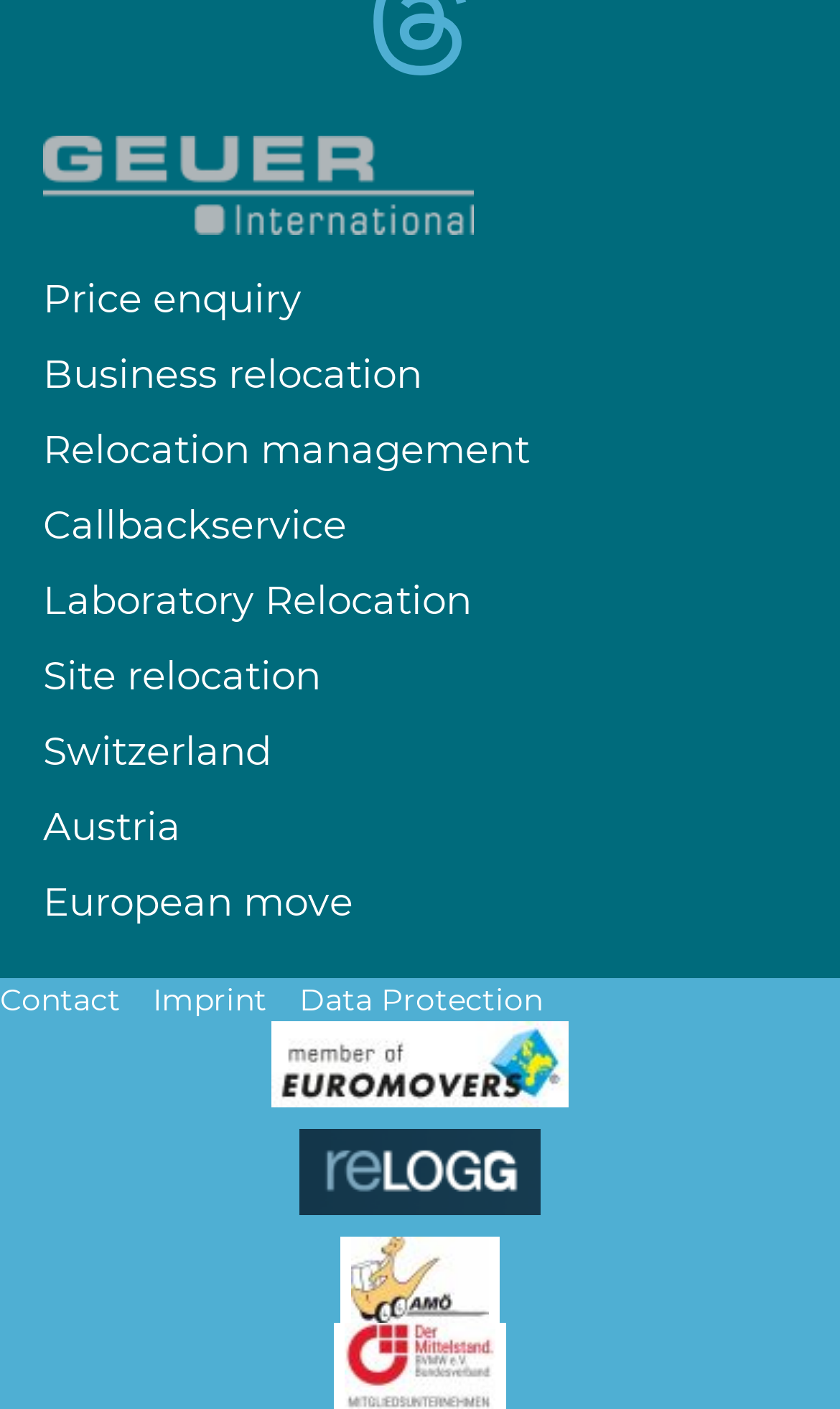How many logo links are there?
From the image, respond using a single word or phrase.

3